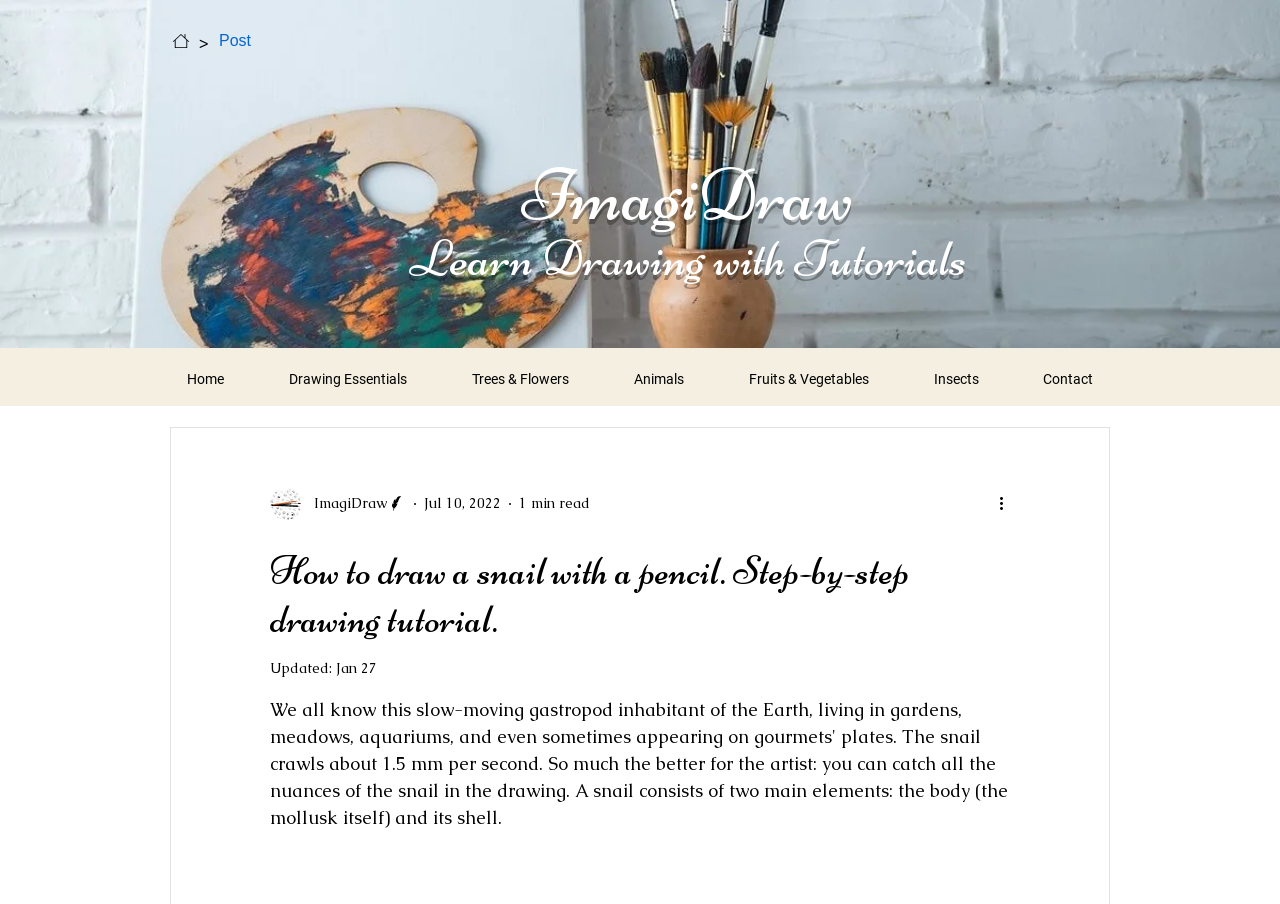Please identify the bounding box coordinates of the element's region that should be clicked to execute the following instruction: "Click the 'More actions' button". The bounding box coordinates must be four float numbers between 0 and 1, i.e., [left, top, right, bottom].

[0.778, 0.544, 0.797, 0.571]